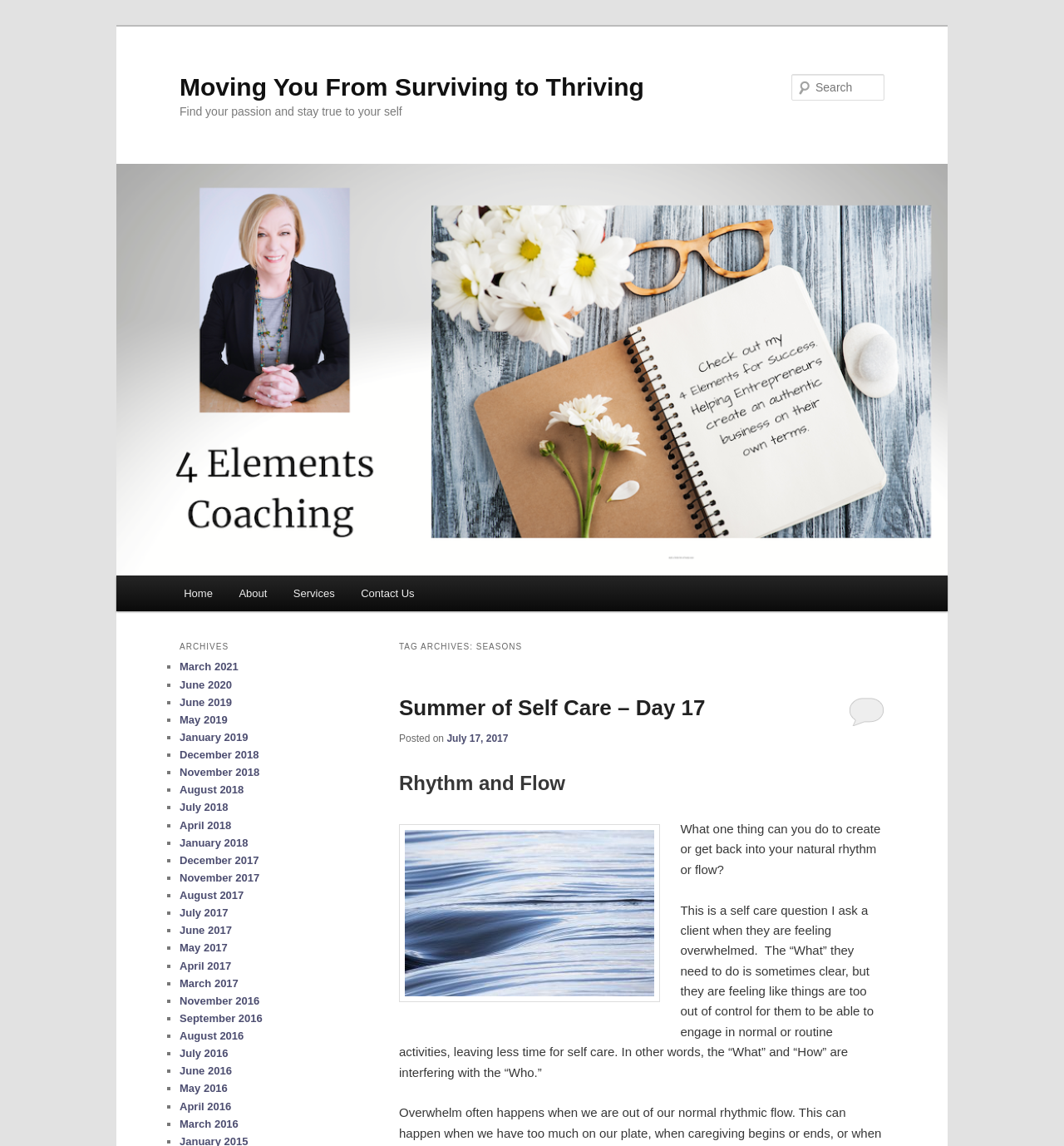Using the element description July 17, 2017, predict the bounding box coordinates for the UI element. Provide the coordinates in (top-left x, top-left y, bottom-right x, bottom-right y) format with values ranging from 0 to 1.

[0.42, 0.64, 0.478, 0.65]